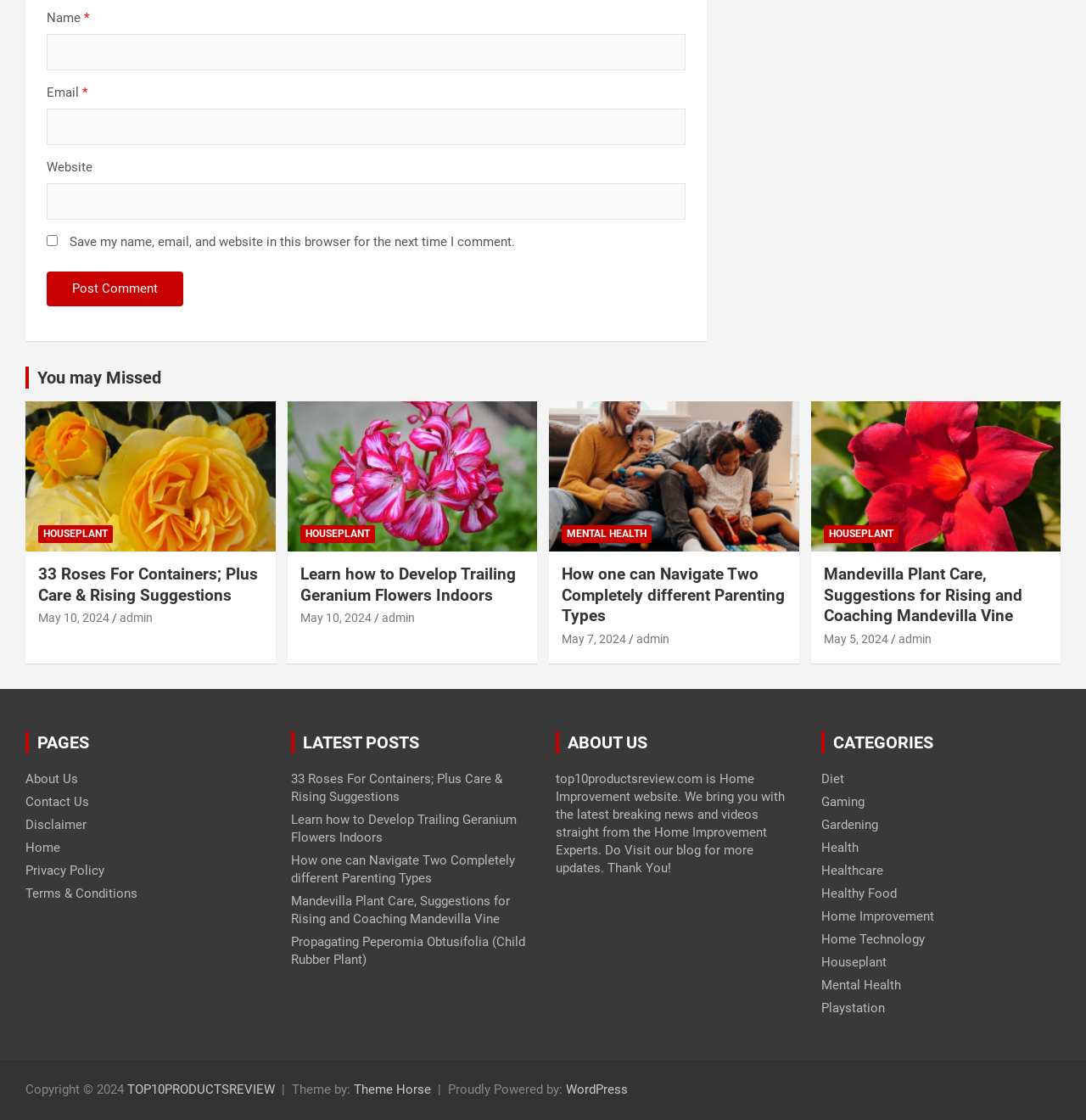What is the name of the website?
Please respond to the question with a detailed and thorough explanation.

I found the name of the website by looking at the link 'TOP10PRODUCTSREVIEW' at the bottom of the webpage, which suggests that it is the name of the website.